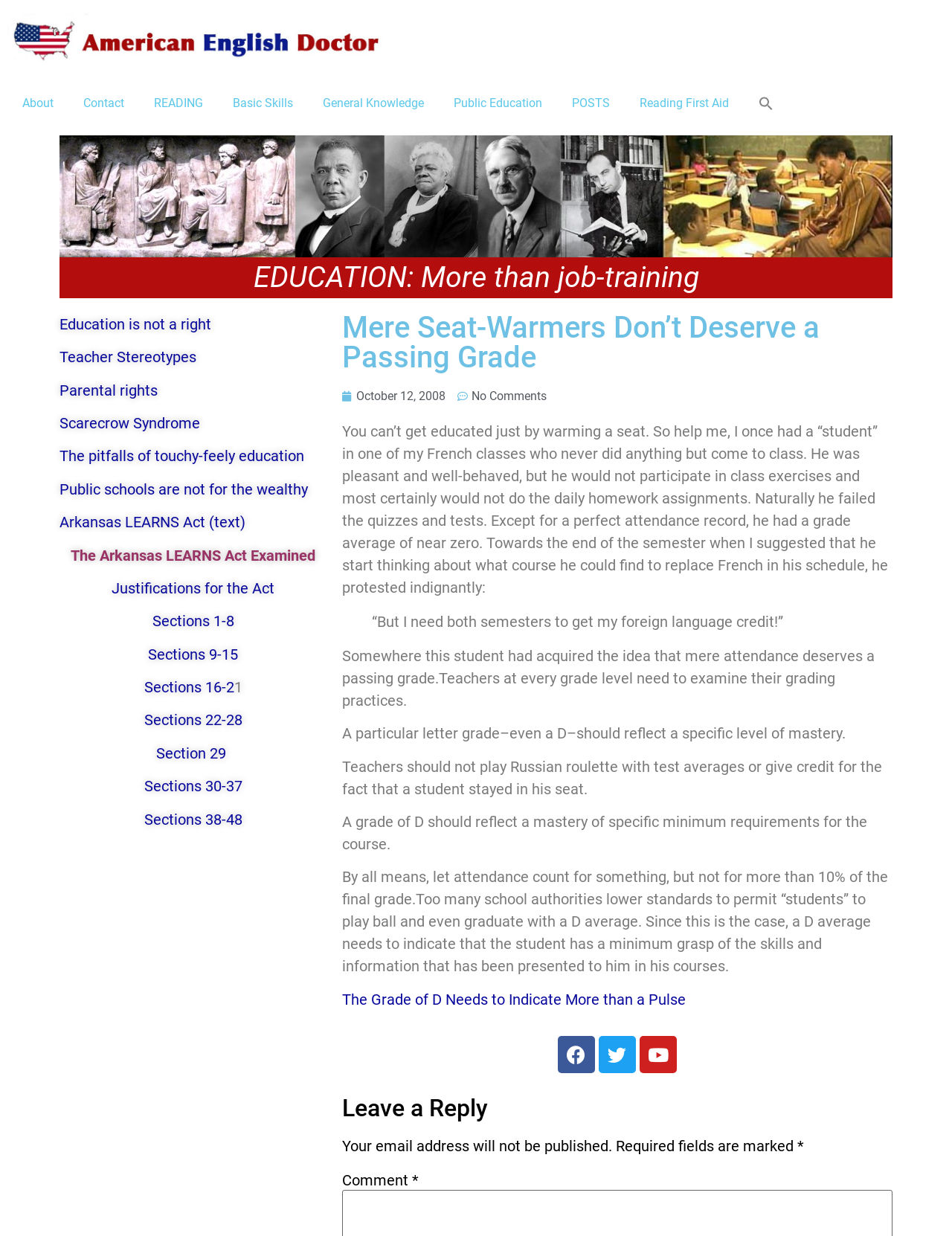Analyze the image and give a detailed response to the question:
What is the main topic of this webpage?

Based on the content of the webpage, it appears to be discussing education-related topics, such as the importance of student participation and the grading practices of teachers.